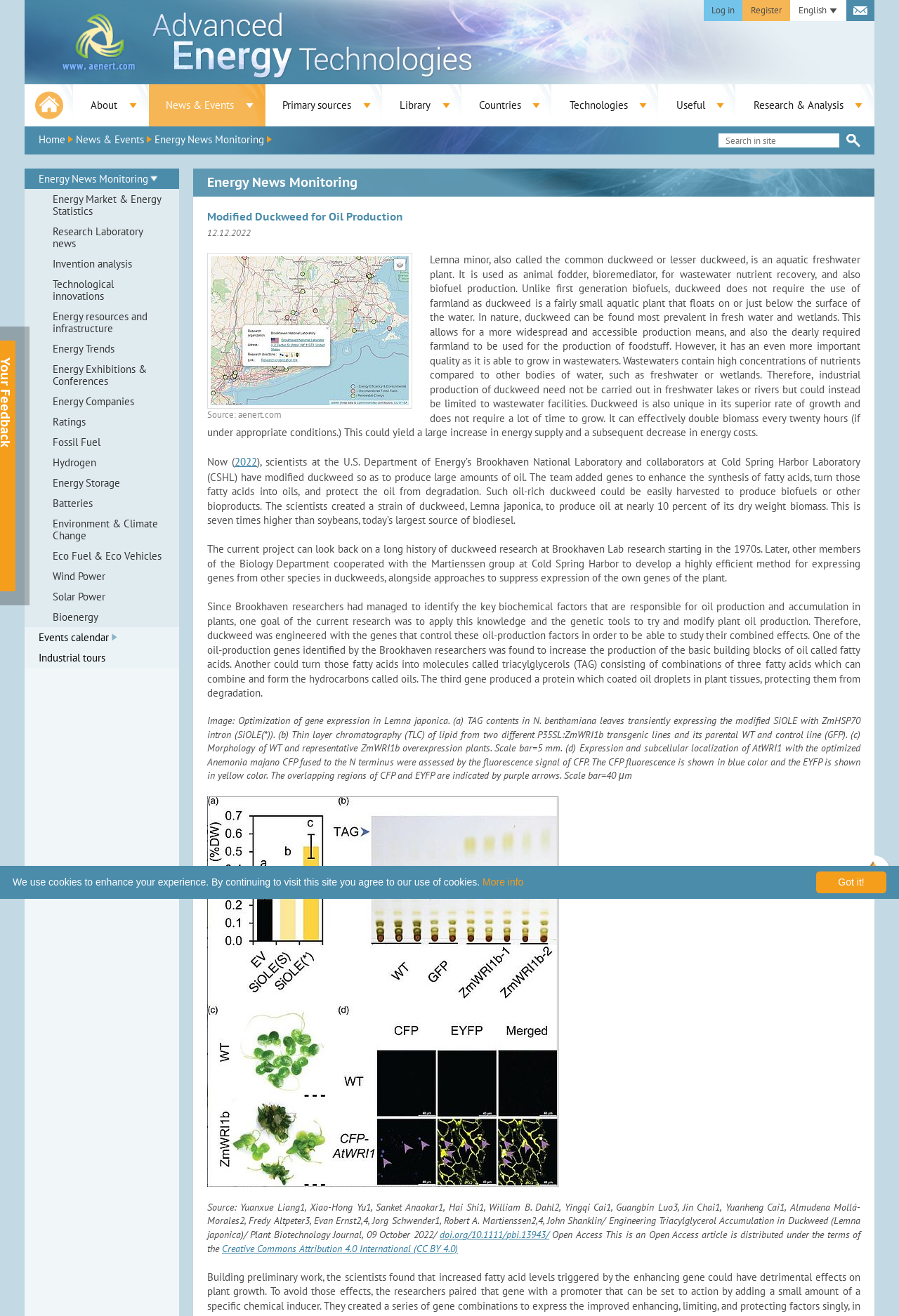Please find the bounding box coordinates of the element that needs to be clicked to perform the following instruction: "go to about page". The bounding box coordinates should be four float numbers between 0 and 1, represented as [left, top, right, bottom].

[0.082, 0.064, 0.166, 0.096]